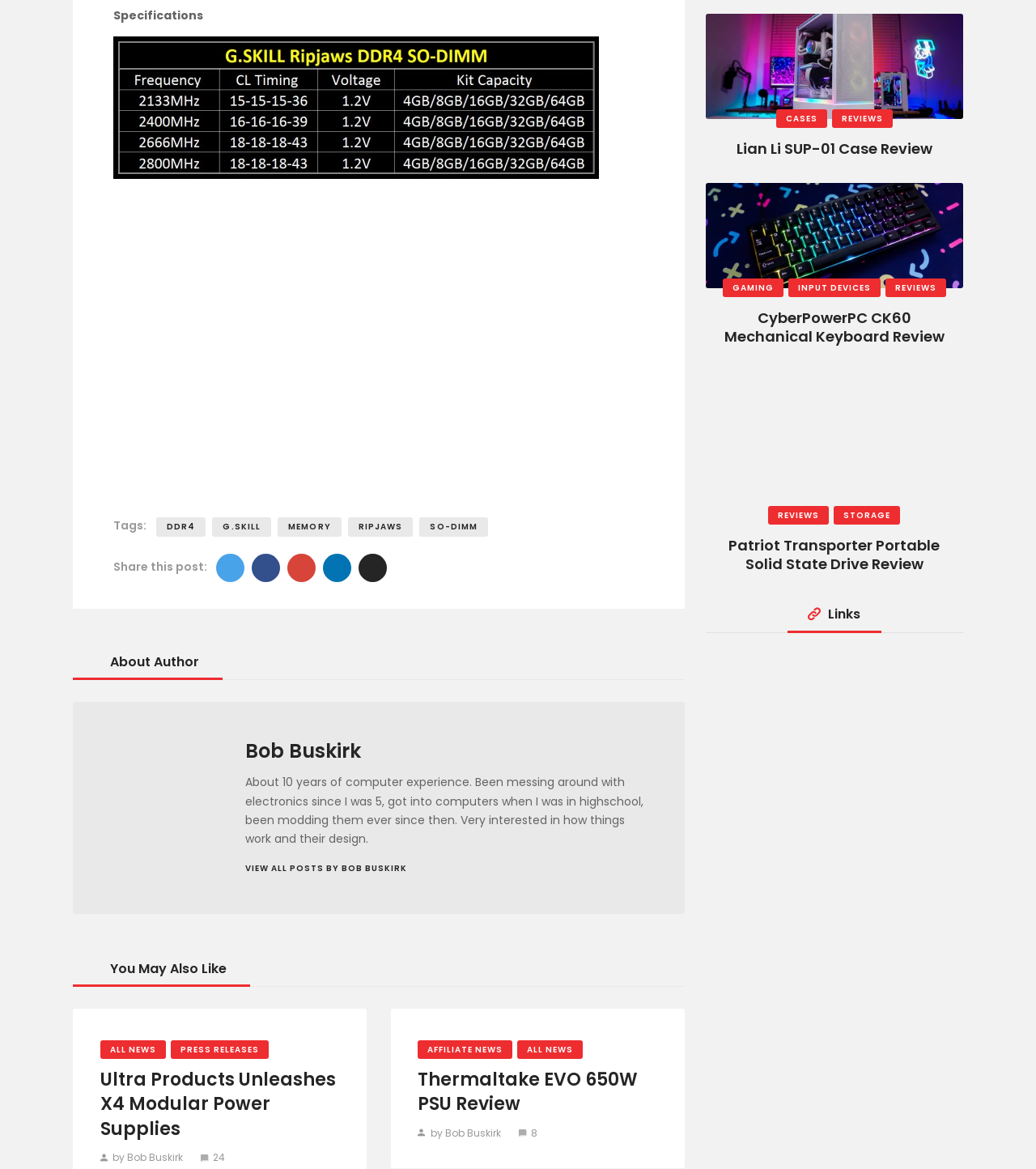Find the bounding box coordinates for the element that must be clicked to complete the instruction: "Click the 'Specifications' link". The coordinates should be four float numbers between 0 and 1, indicated as [left, top, right, bottom].

[0.109, 0.022, 0.578, 0.036]